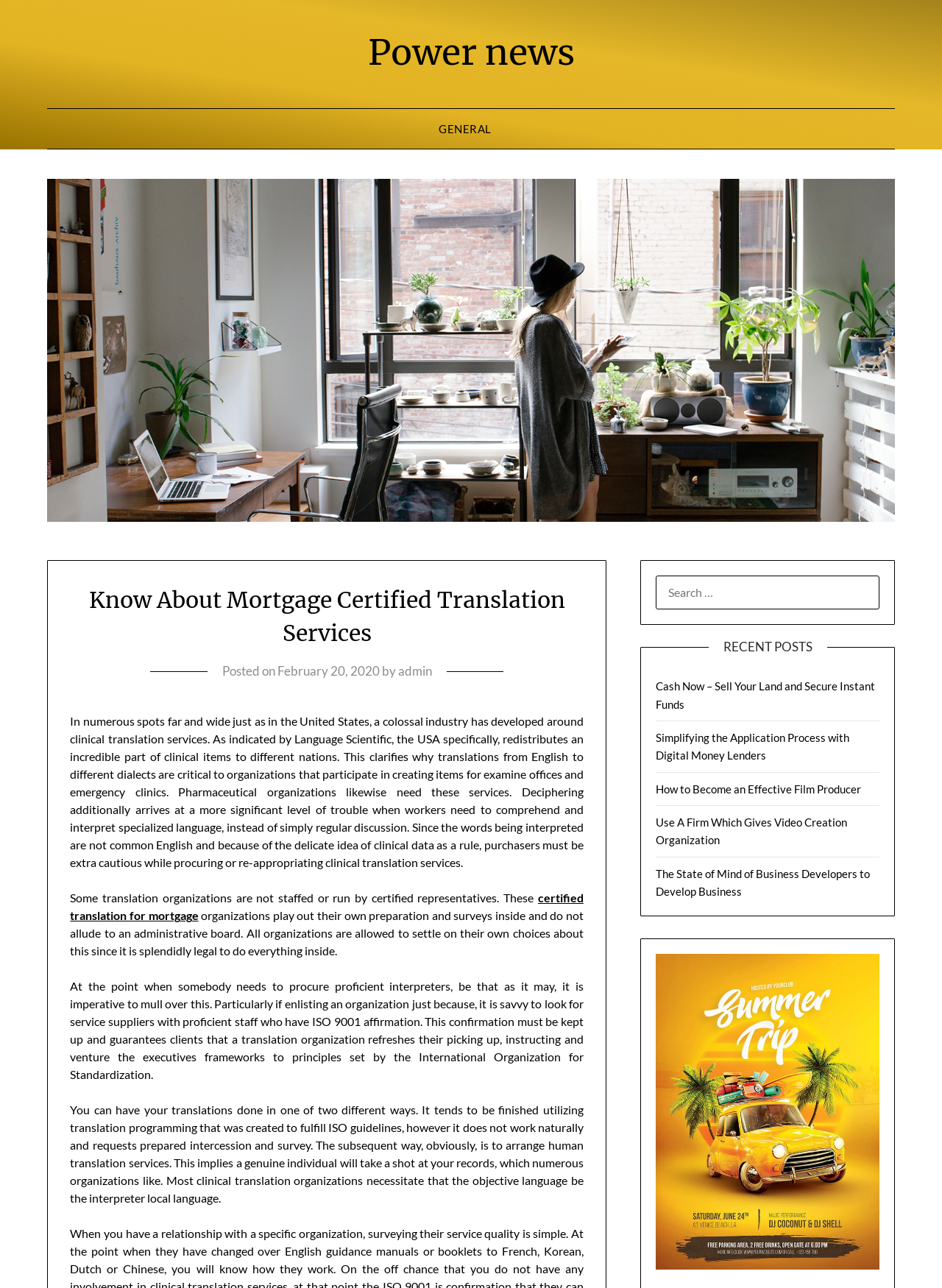What are the two ways to get translations done?
Use the image to give a comprehensive and detailed response to the question.

According to the article, translations can be done in one of two ways: using translation programming that was created to fulfill ISO guidelines, or by ordering human translation services where a genuine individual will take a shot at the records.